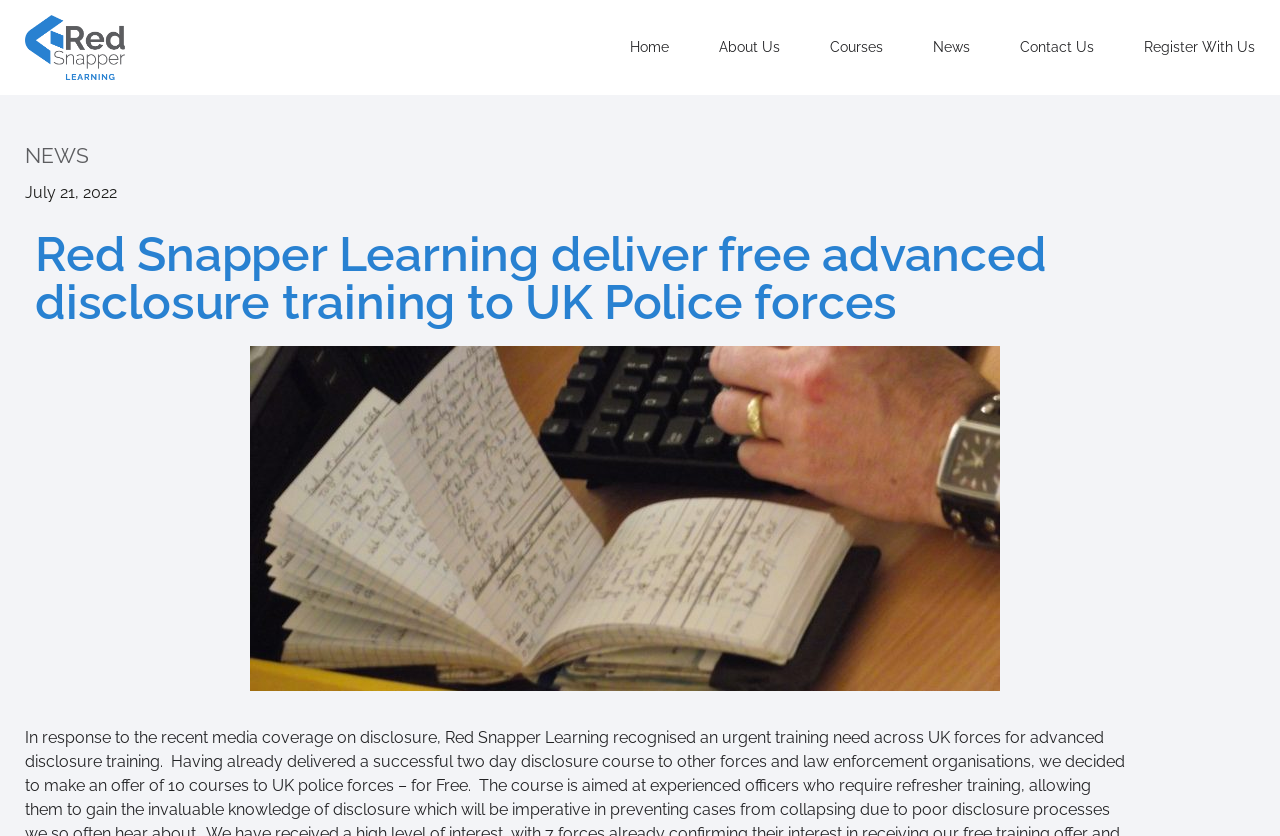Locate the bounding box of the UI element with the following description: "About Us".

[0.562, 0.03, 0.609, 0.083]